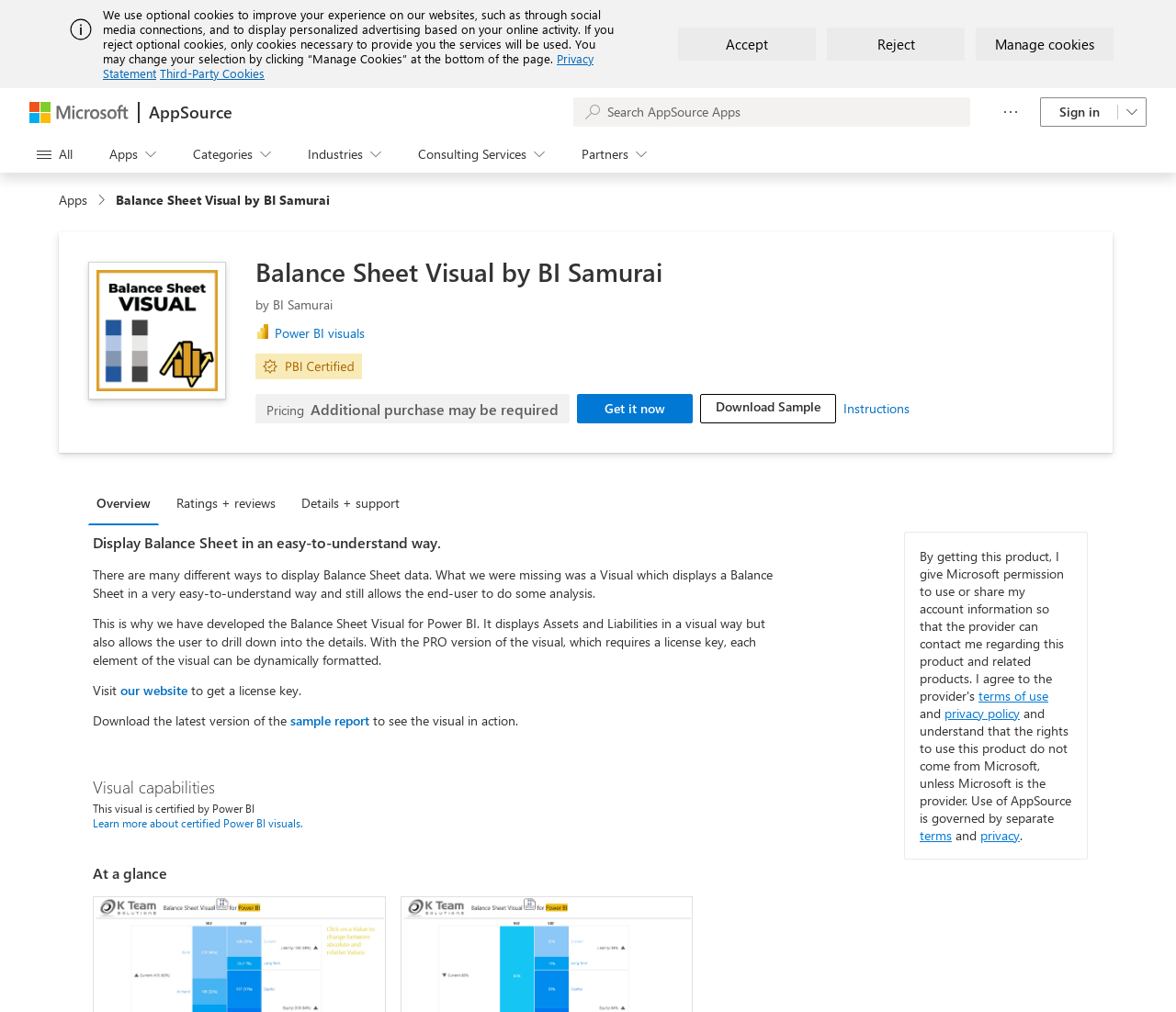Find the bounding box coordinates for the area that should be clicked to accomplish the instruction: "Visit our website".

[0.102, 0.673, 0.159, 0.691]